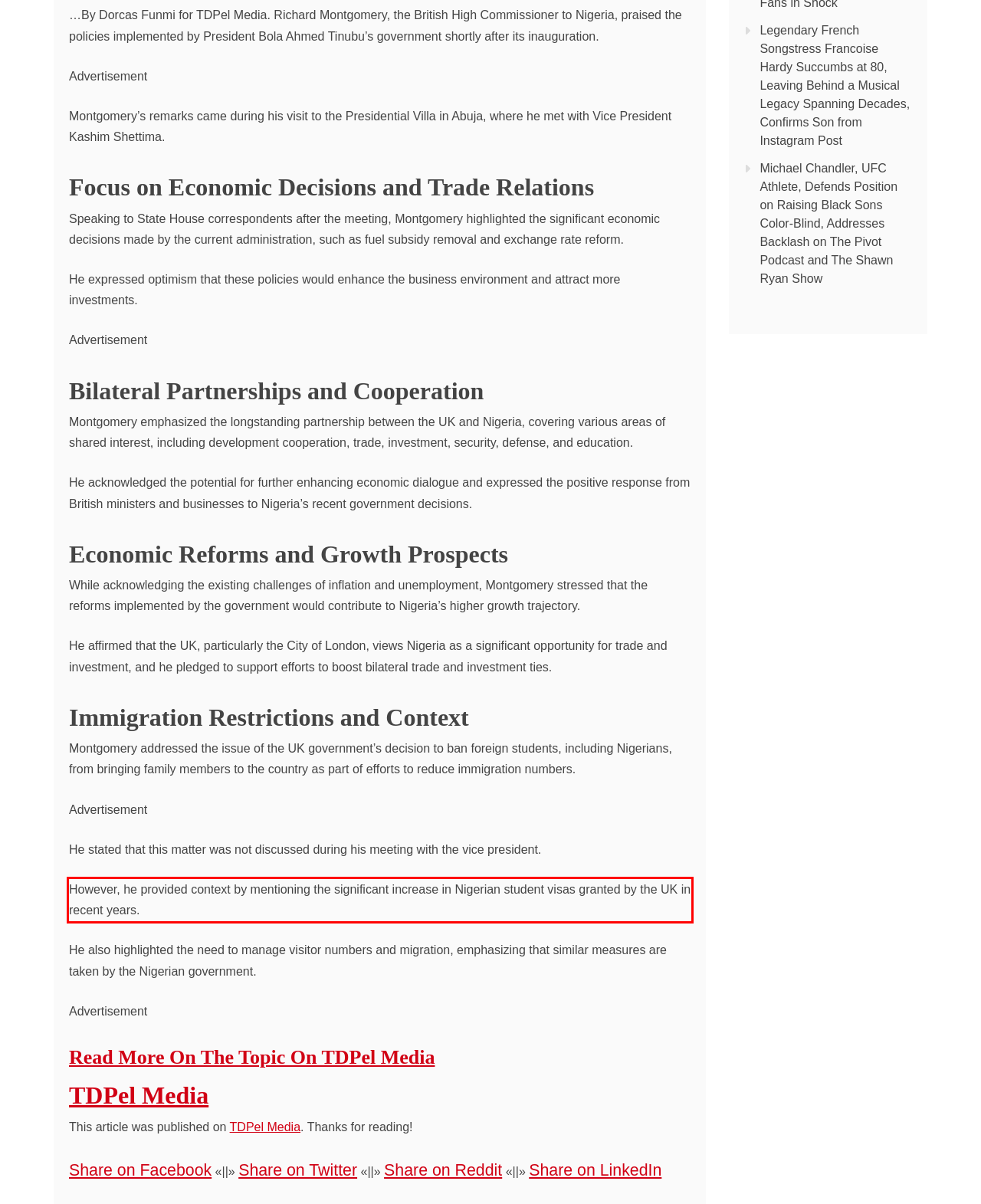Using the provided webpage screenshot, recognize the text content in the area marked by the red bounding box.

However, he provided context by mentioning the significant increase in Nigerian student visas granted by the UK in recent years.